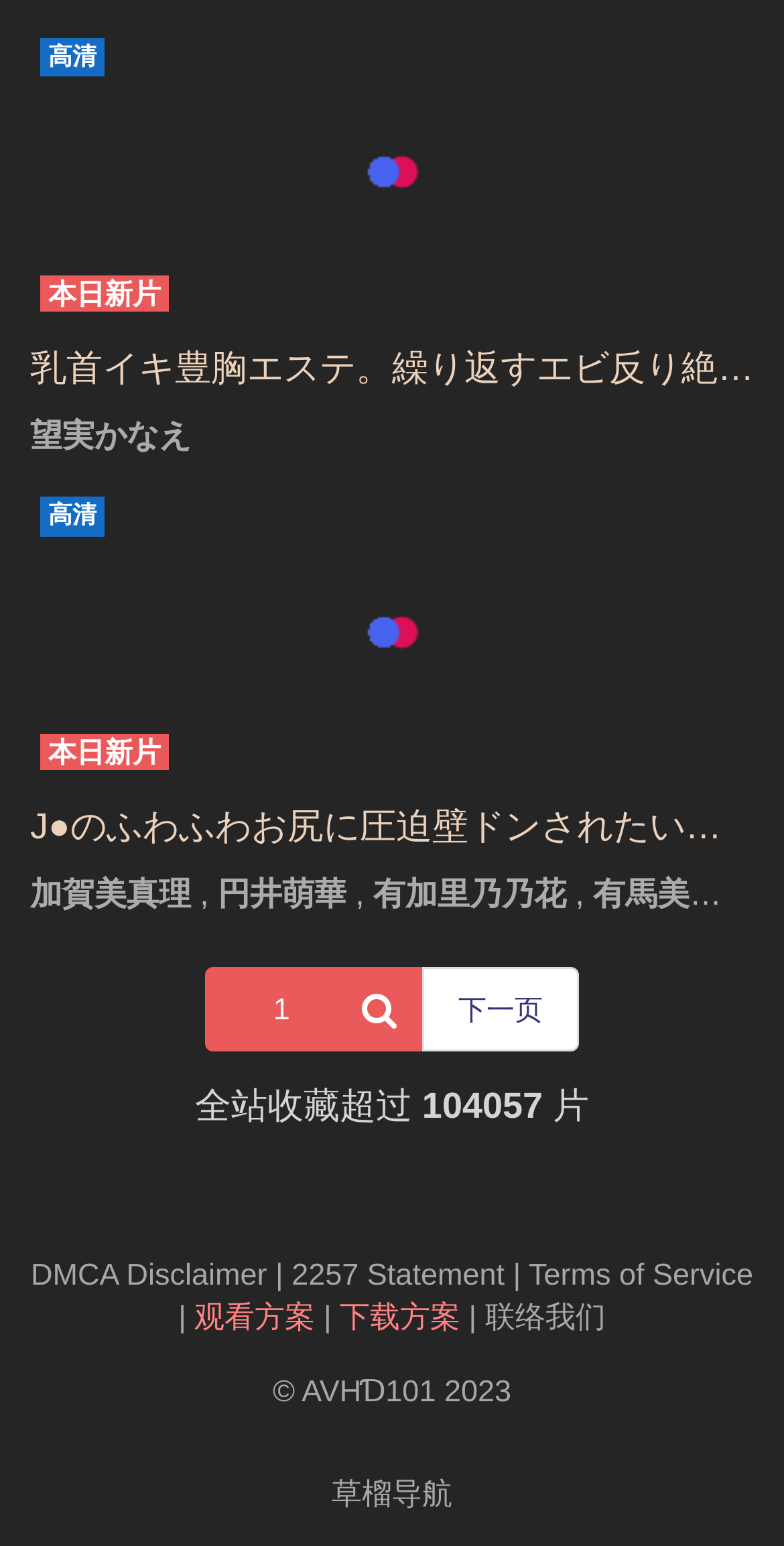Locate the bounding box coordinates of the element that needs to be clicked to carry out the instruction: "Click the button to submit the form". The coordinates should be given as four float numbers ranging from 0 to 1, i.e., [left, top, right, bottom].

[0.446, 0.641, 0.52, 0.665]